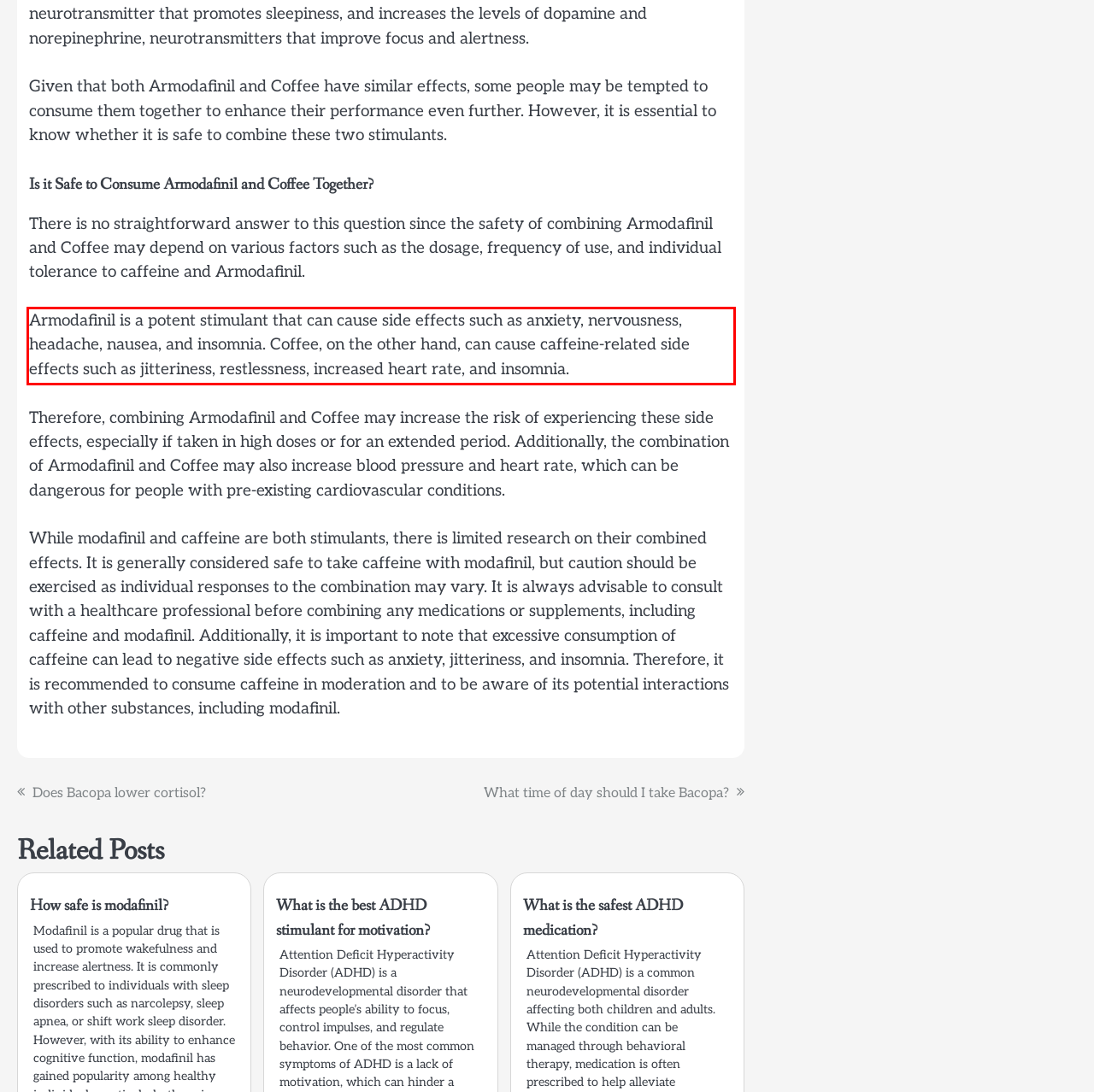Within the screenshot of the webpage, there is a red rectangle. Please recognize and generate the text content inside this red bounding box.

Armodafinil is a potent stimulant that can cause side effects such as anxiety, nervousness, headache, nausea, and insomnia. Coffee, on the other hand, can cause caffeine-related side effects such as jitteriness, restlessness, increased heart rate, and insomnia.